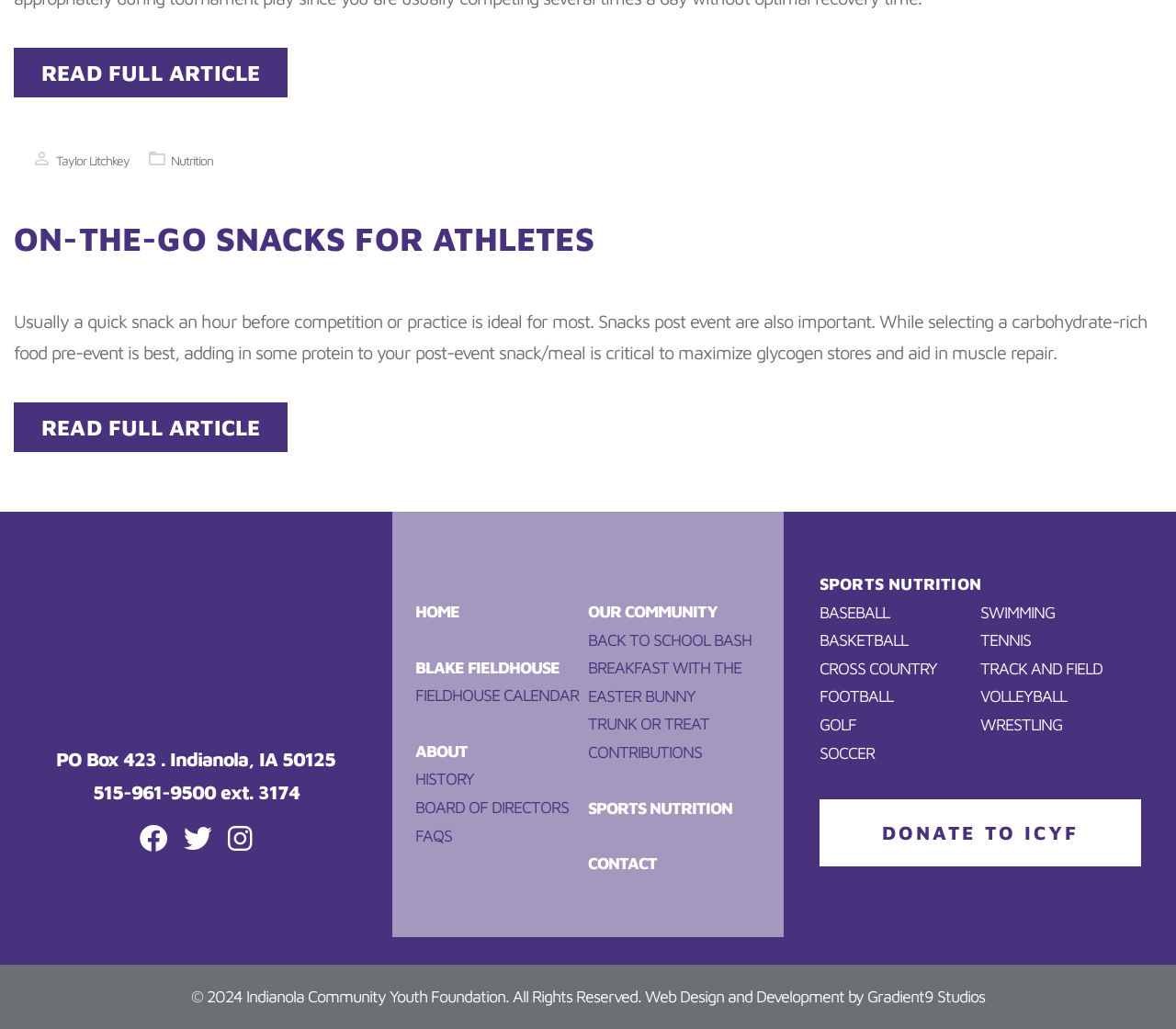Specify the bounding box coordinates for the region that must be clicked to perform the given instruction: "Read full article".

[0.012, 0.047, 0.245, 0.095]